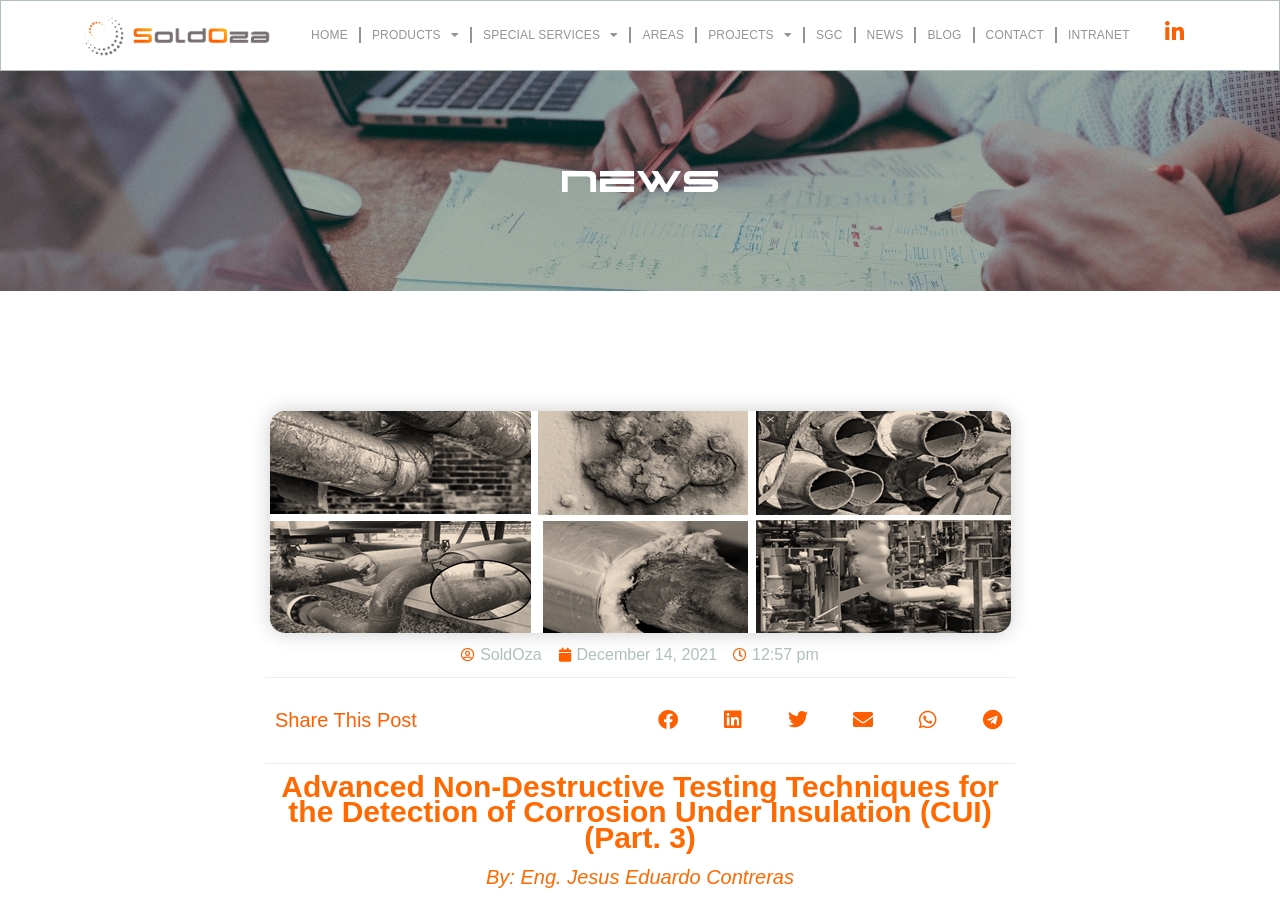Give a short answer to this question using one word or a phrase:
What are the social media platforms available for sharing the article?

Facebook, LinkedIn, Twitter, Email, WhatsApp, Telegram